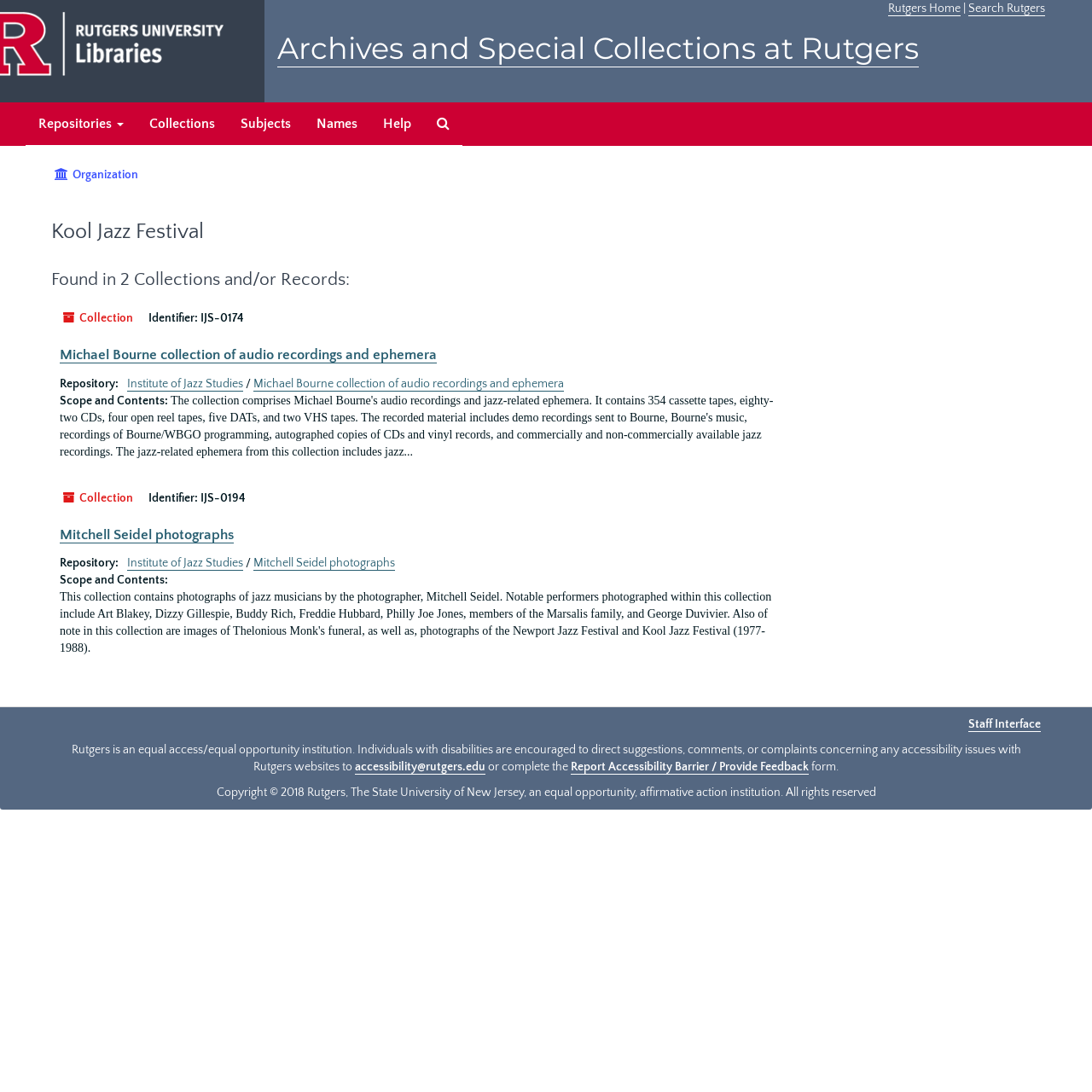What is the identifier of the Michael Bourne collection?
We need a detailed and meticulous answer to the question.

The static text 'Identifier:' is followed by the static text 'IJS-0174', indicating that IJS-0174 is the identifier of the Michael Bourne collection.